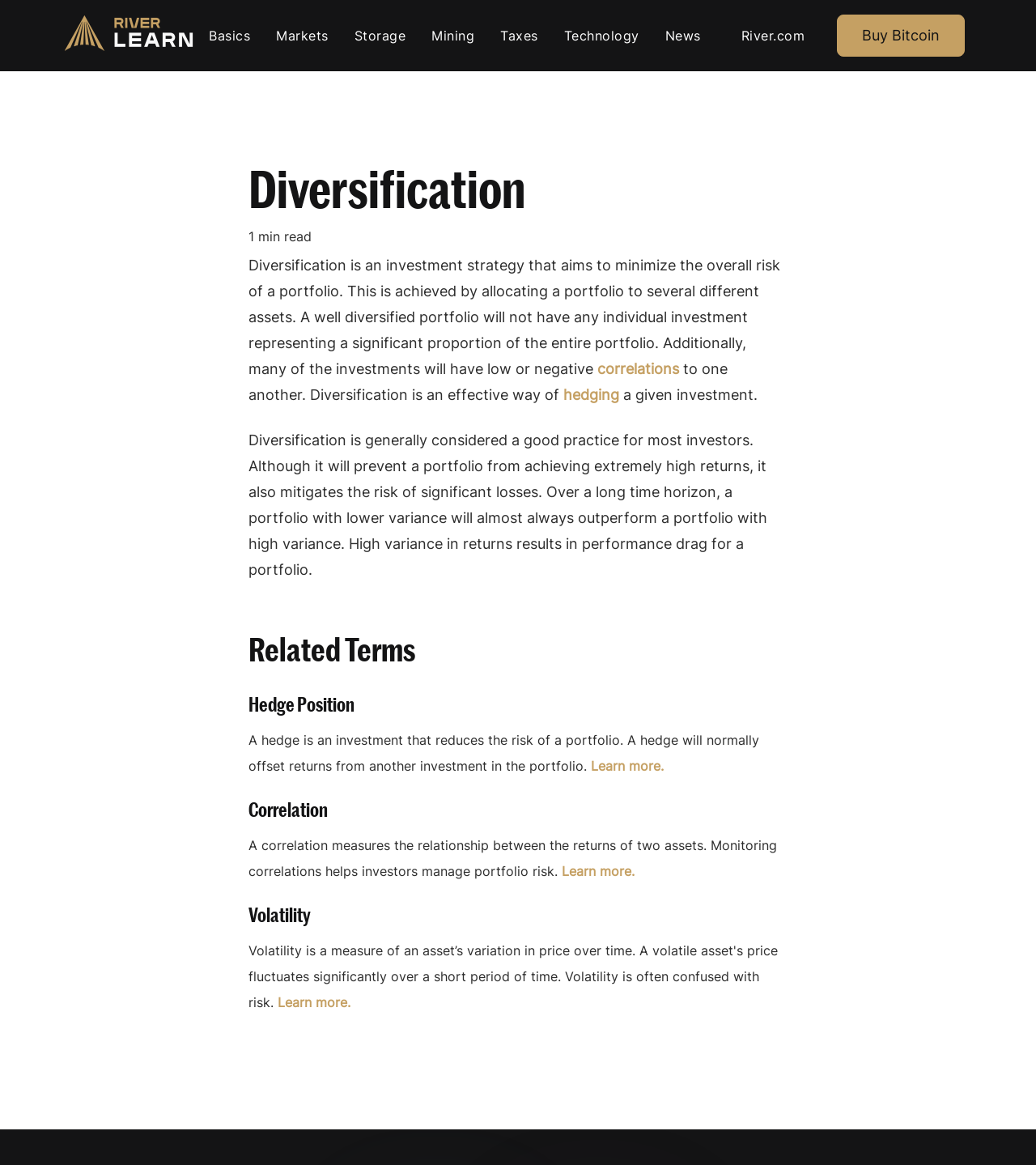Find the bounding box coordinates for the UI element that matches this description: "Buy Bitcoin".

[0.808, 0.013, 0.931, 0.049]